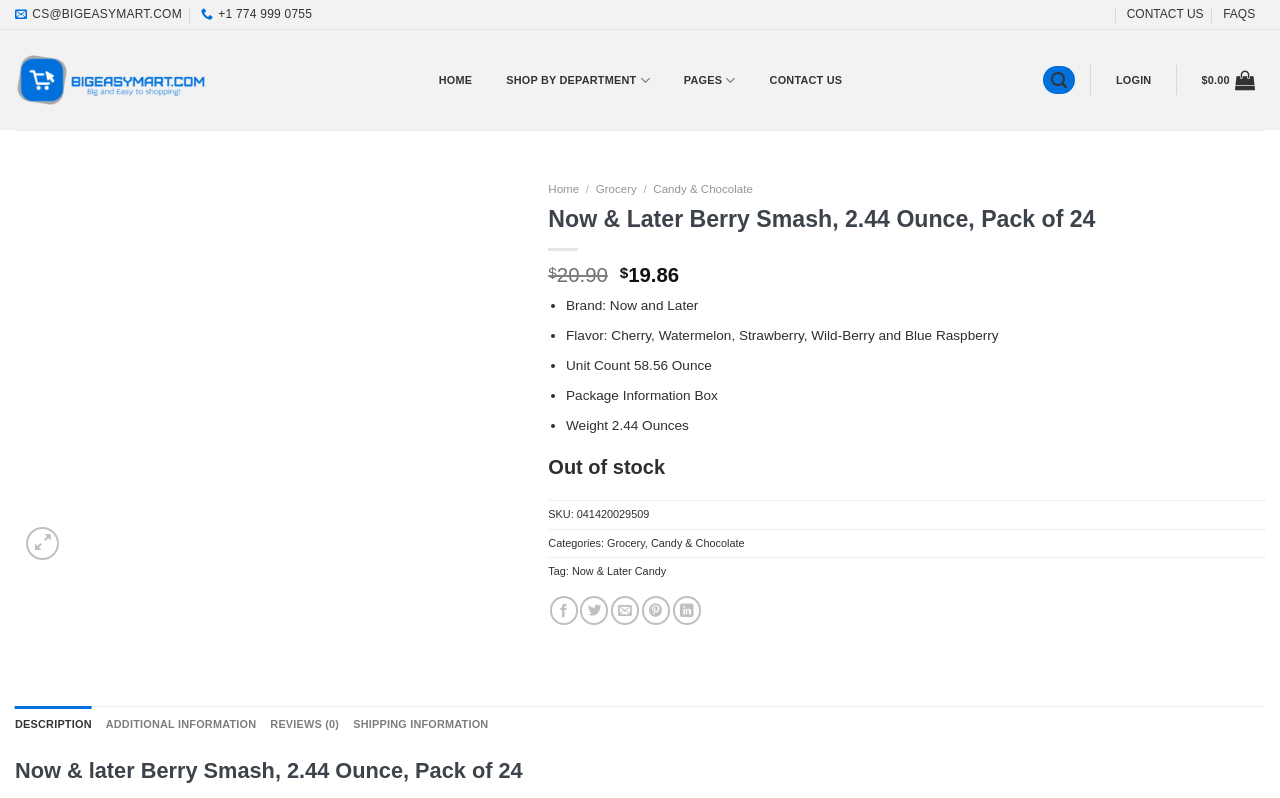Identify the bounding box coordinates of the region that needs to be clicked to carry out this instruction: "Click on the 'CONTACT US' link". Provide these coordinates as four float numbers ranging from 0 to 1, i.e., [left, top, right, bottom].

[0.88, 0.0, 0.94, 0.037]